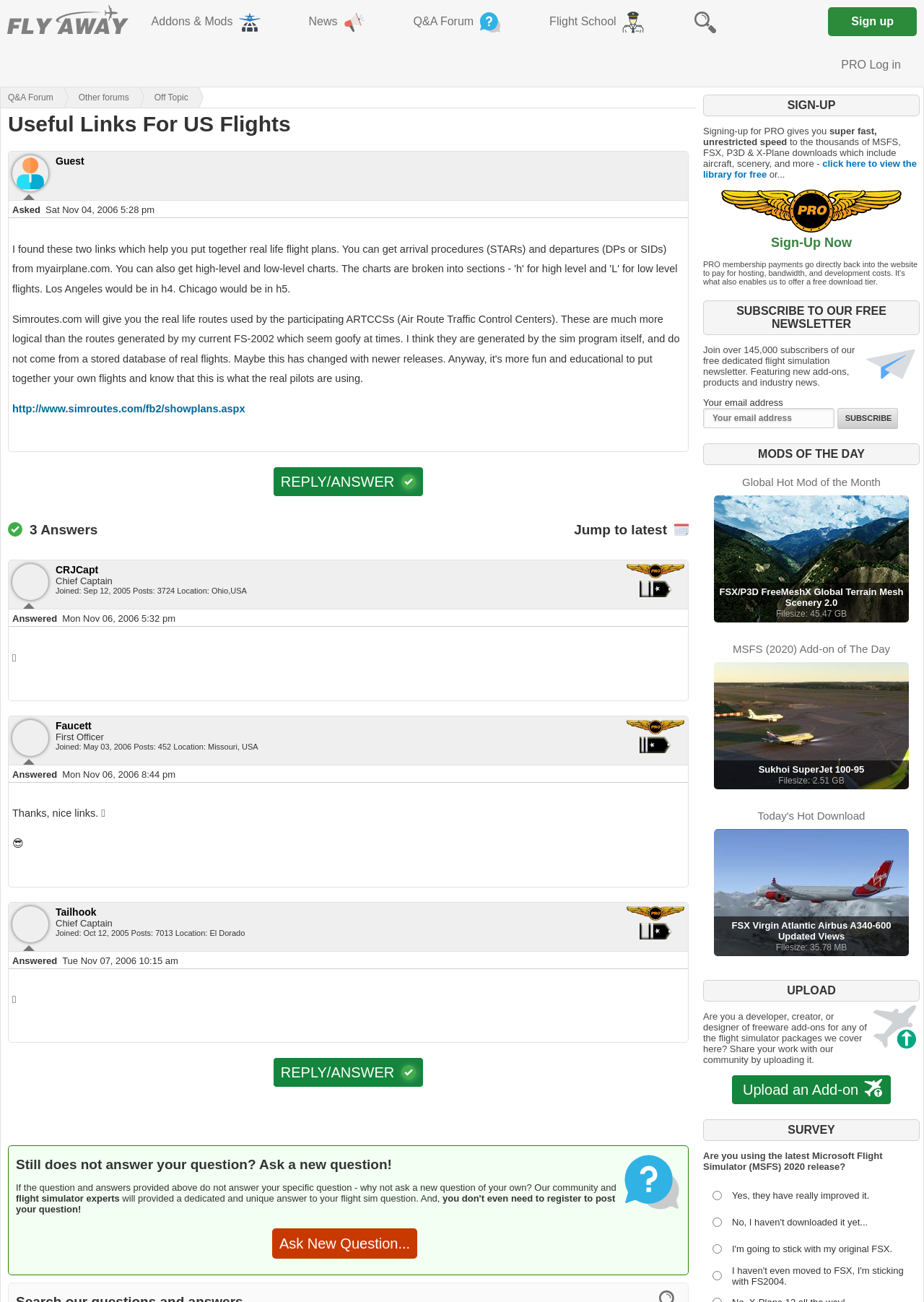Please give a short response to the question using one word or a phrase:
What is the location of the user 'CRJCapt'?

Ohio, USA